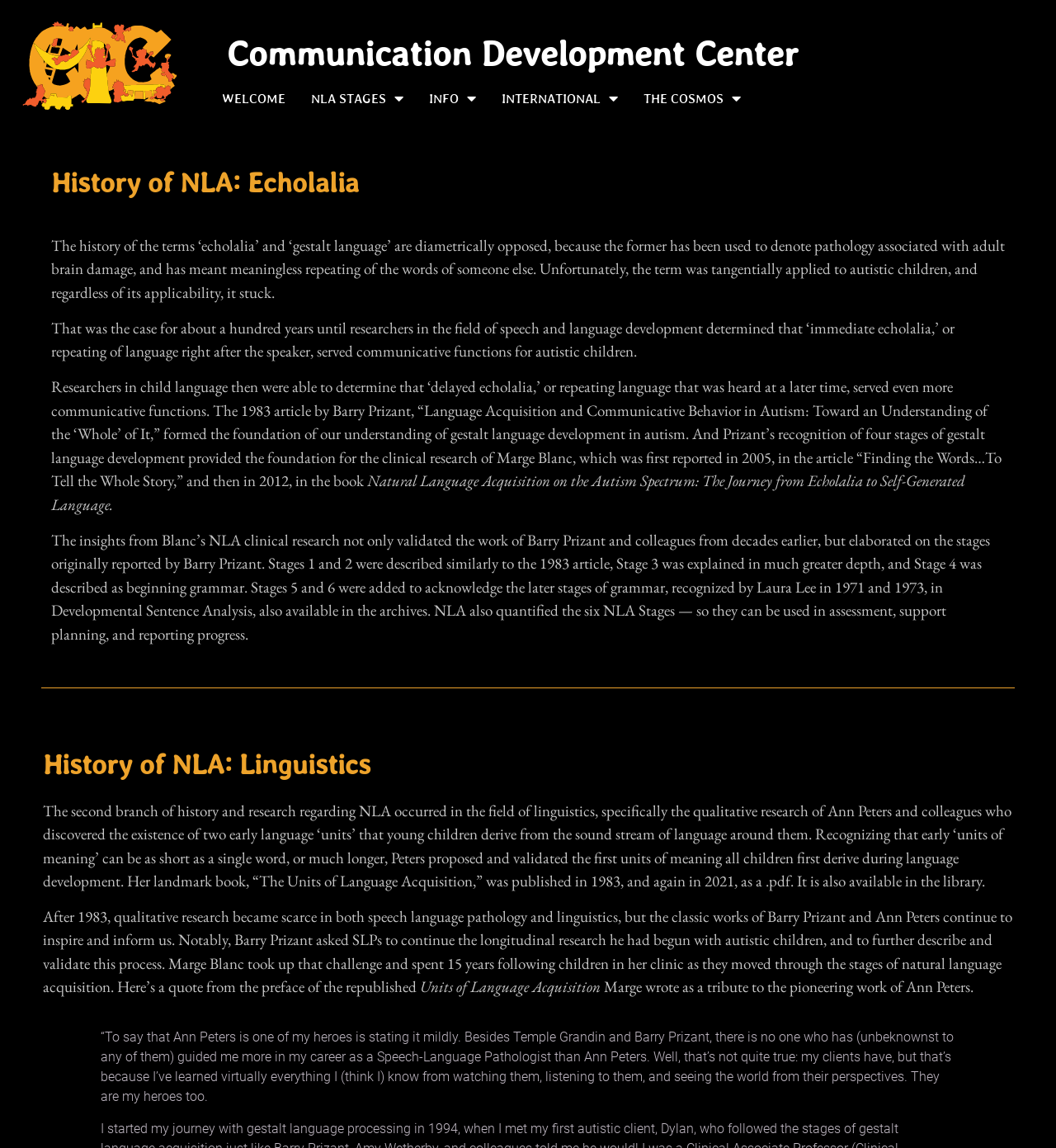What is the main topic of this webpage?
From the details in the image, provide a complete and detailed answer to the question.

Based on the webpage content, I can see that the main topic is the history of Natural Language Acquisition (NLA), which is divided into two branches: Echolalia and Linguistics. The webpage provides a detailed description of the history of NLA, including the research and findings of various scholars in the field.